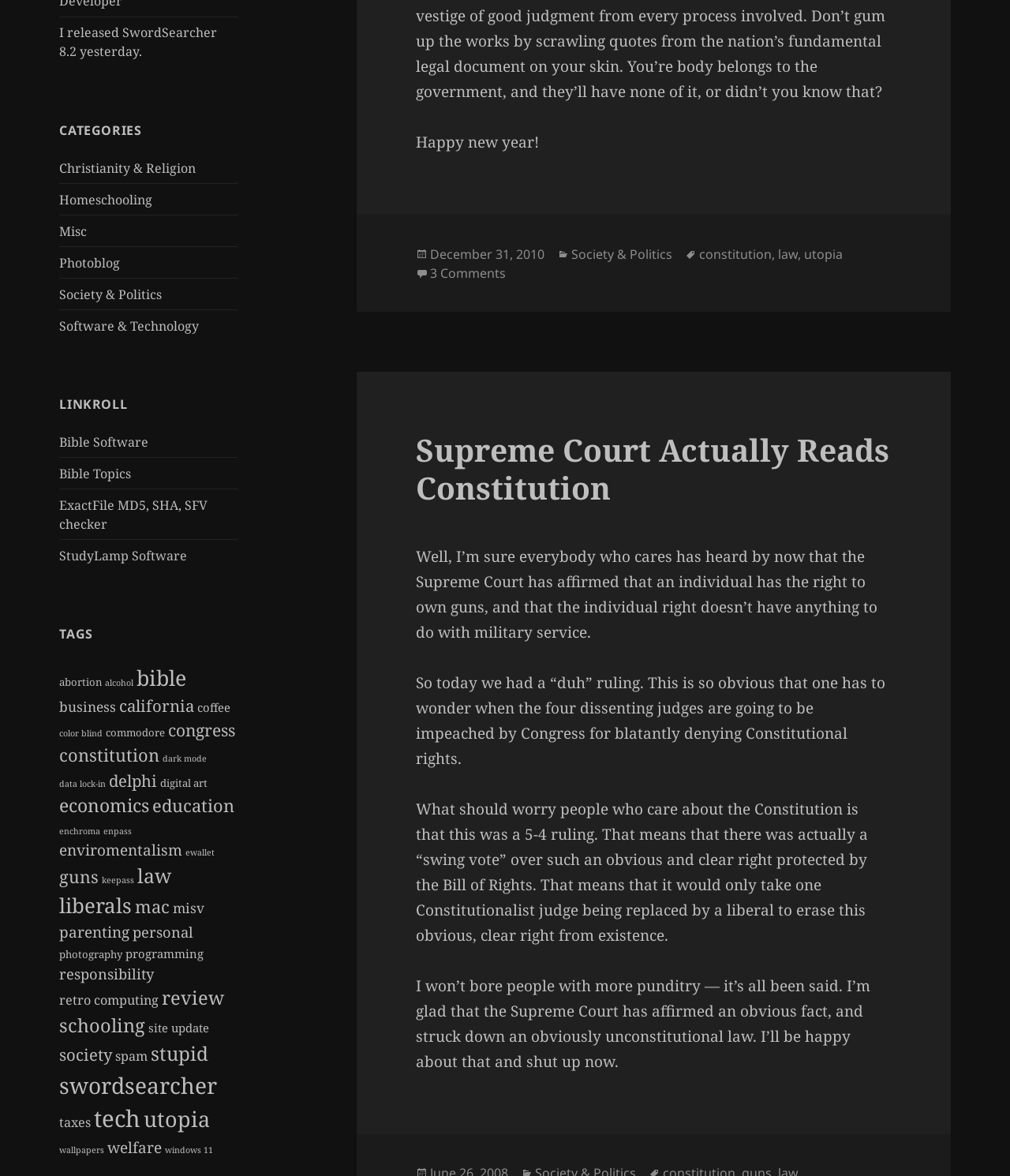Pinpoint the bounding box coordinates of the clickable area necessary to execute the following instruction: "Click on the link 'constitution'". The coordinates should be given as four float numbers between 0 and 1, namely [left, top, right, bottom].

[0.692, 0.208, 0.764, 0.224]